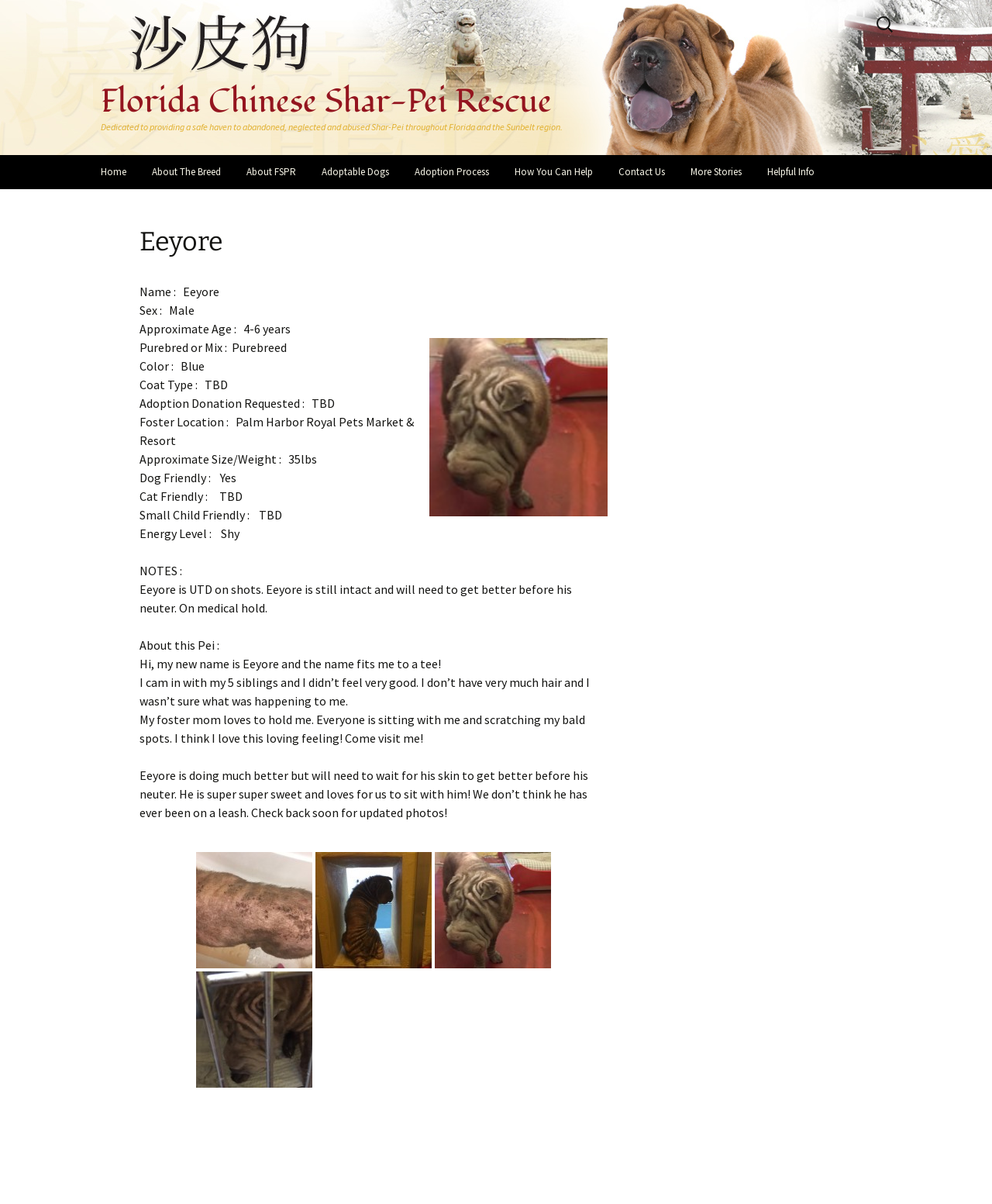Extract the main heading from the webpage content.

Florida Chinese Shar-Pei Rescue